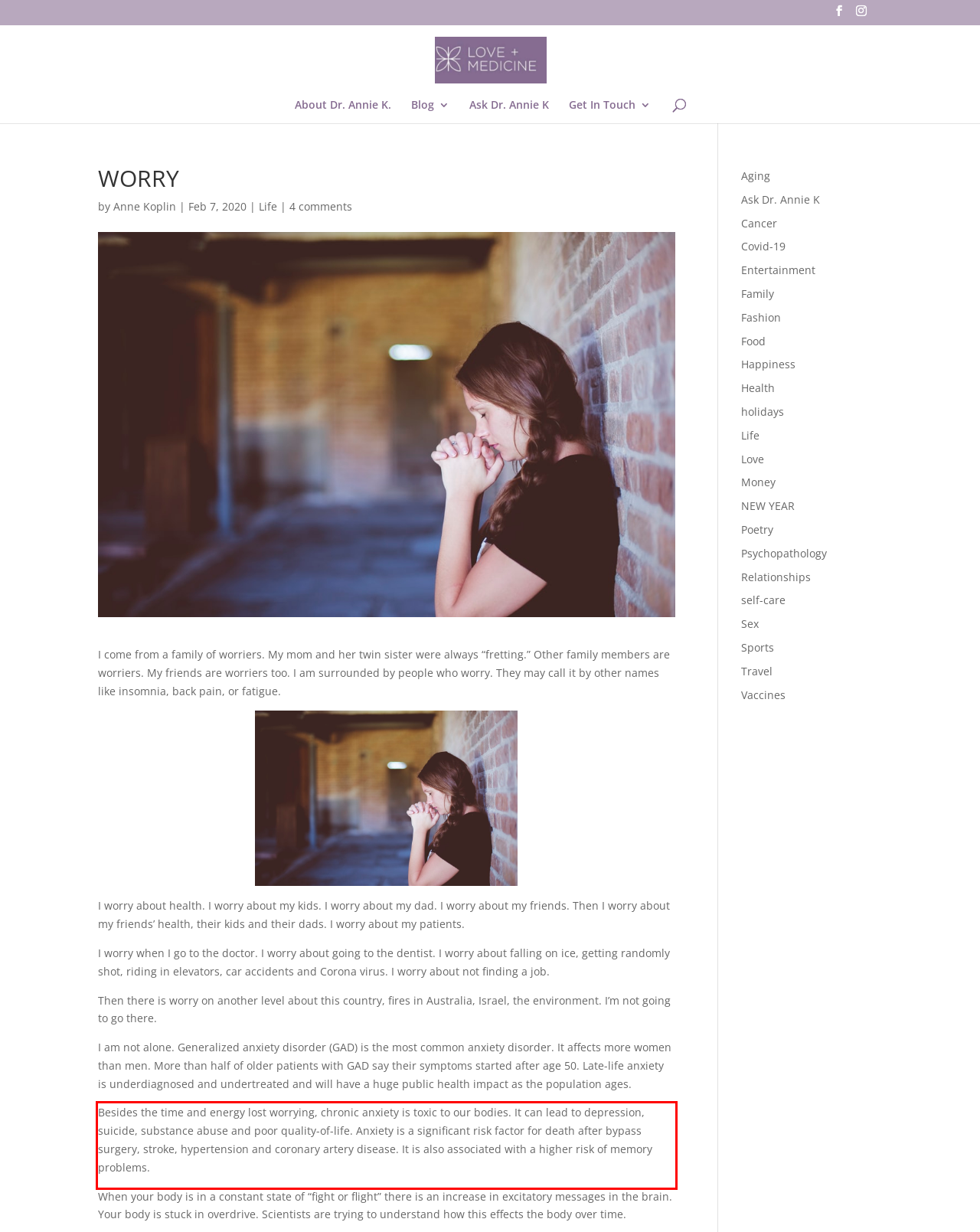You are looking at a screenshot of a webpage with a red rectangle bounding box. Use OCR to identify and extract the text content found inside this red bounding box.

Besides the time and energy lost worrying, chronic anxiety is toxic to our bodies. It can lead to depression, suicide, substance abuse and poor quality-of-life. Anxiety is a significant risk factor for death after bypass surgery, stroke, hypertension and coronary artery disease. It is also associated with a higher risk of memory problems.